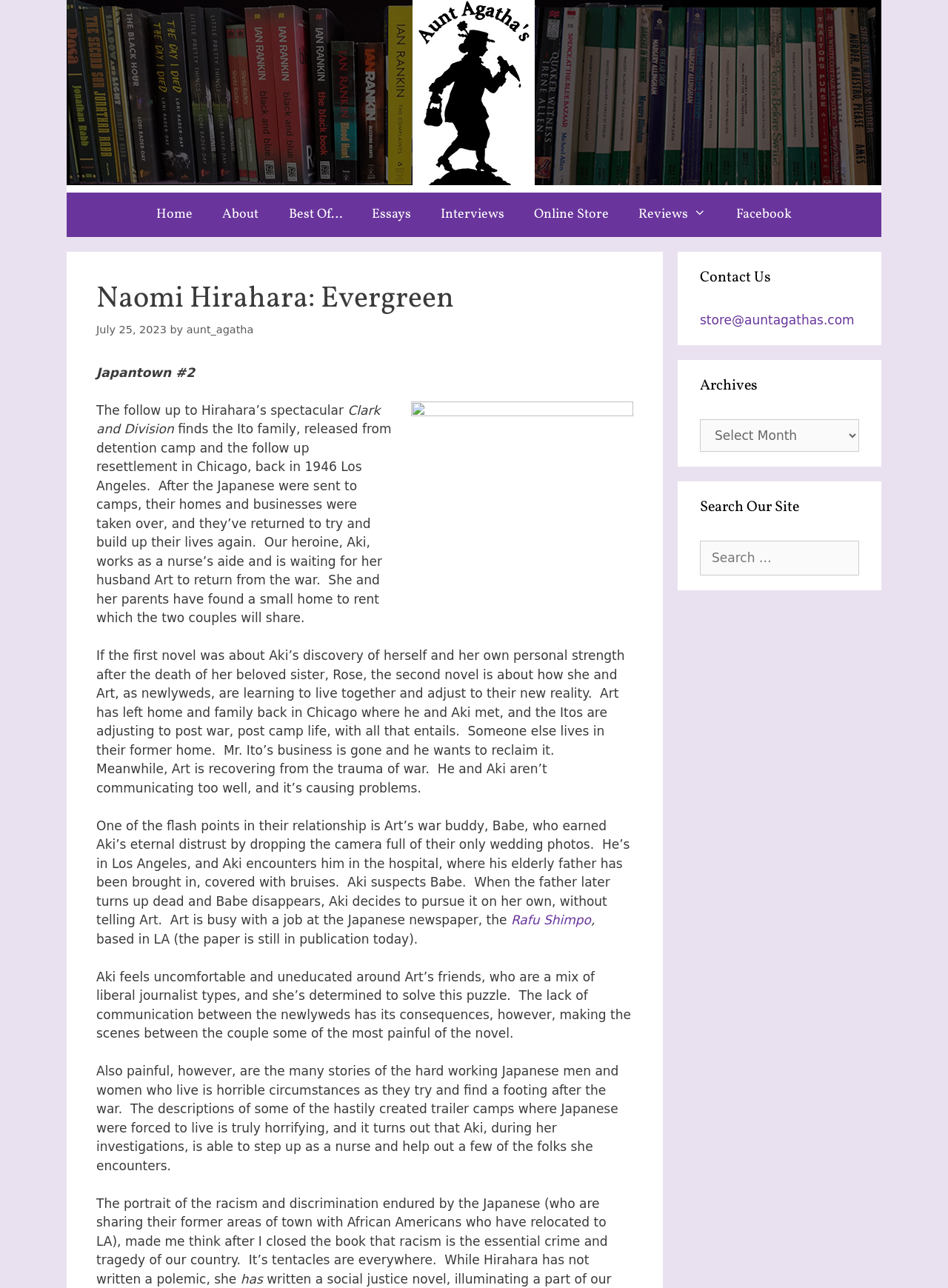What is the email address to contact the store?
From the image, respond using a single word or phrase.

store@auntagathas.com